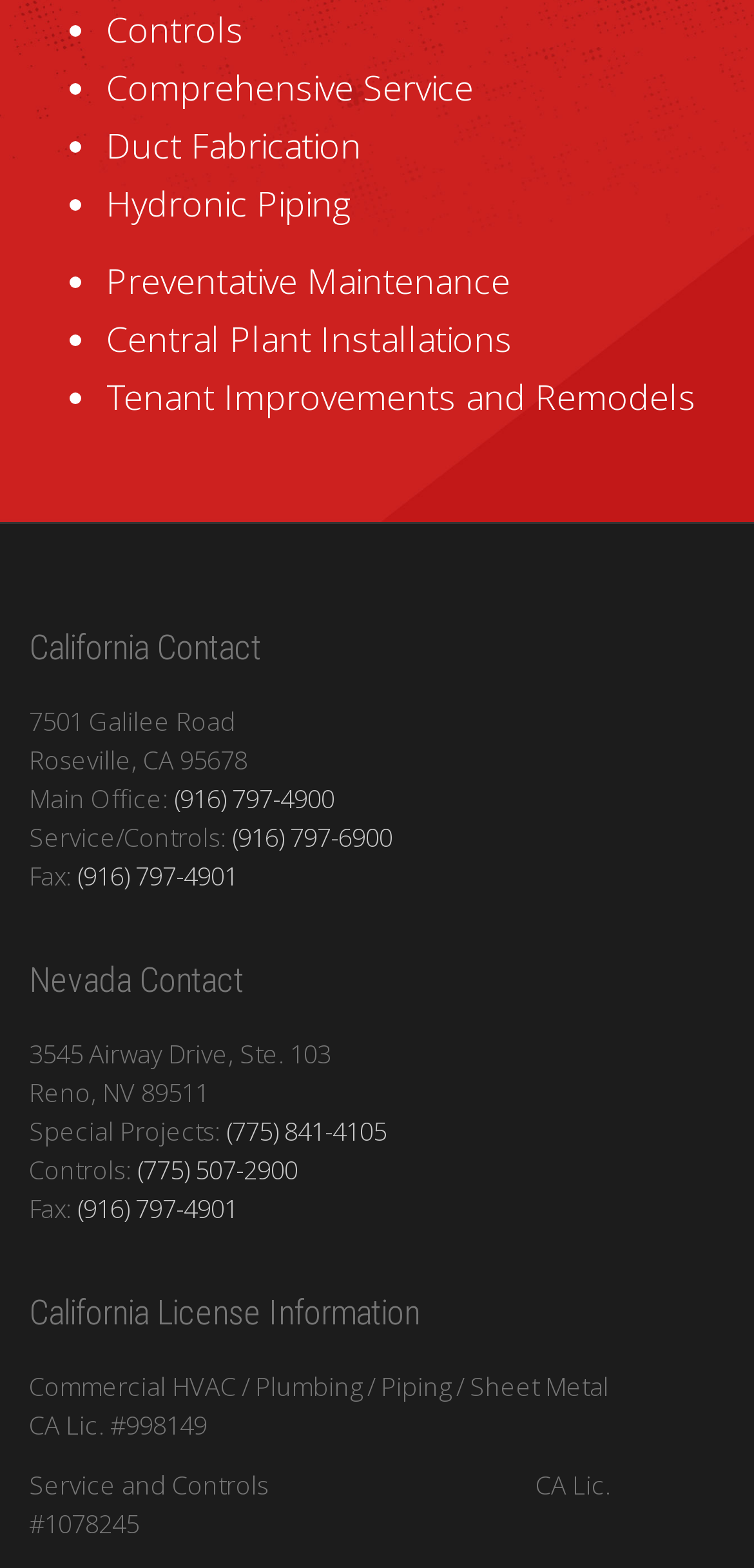What is the phone number for the main office in California?
Give a one-word or short-phrase answer derived from the screenshot.

(916) 797-4900